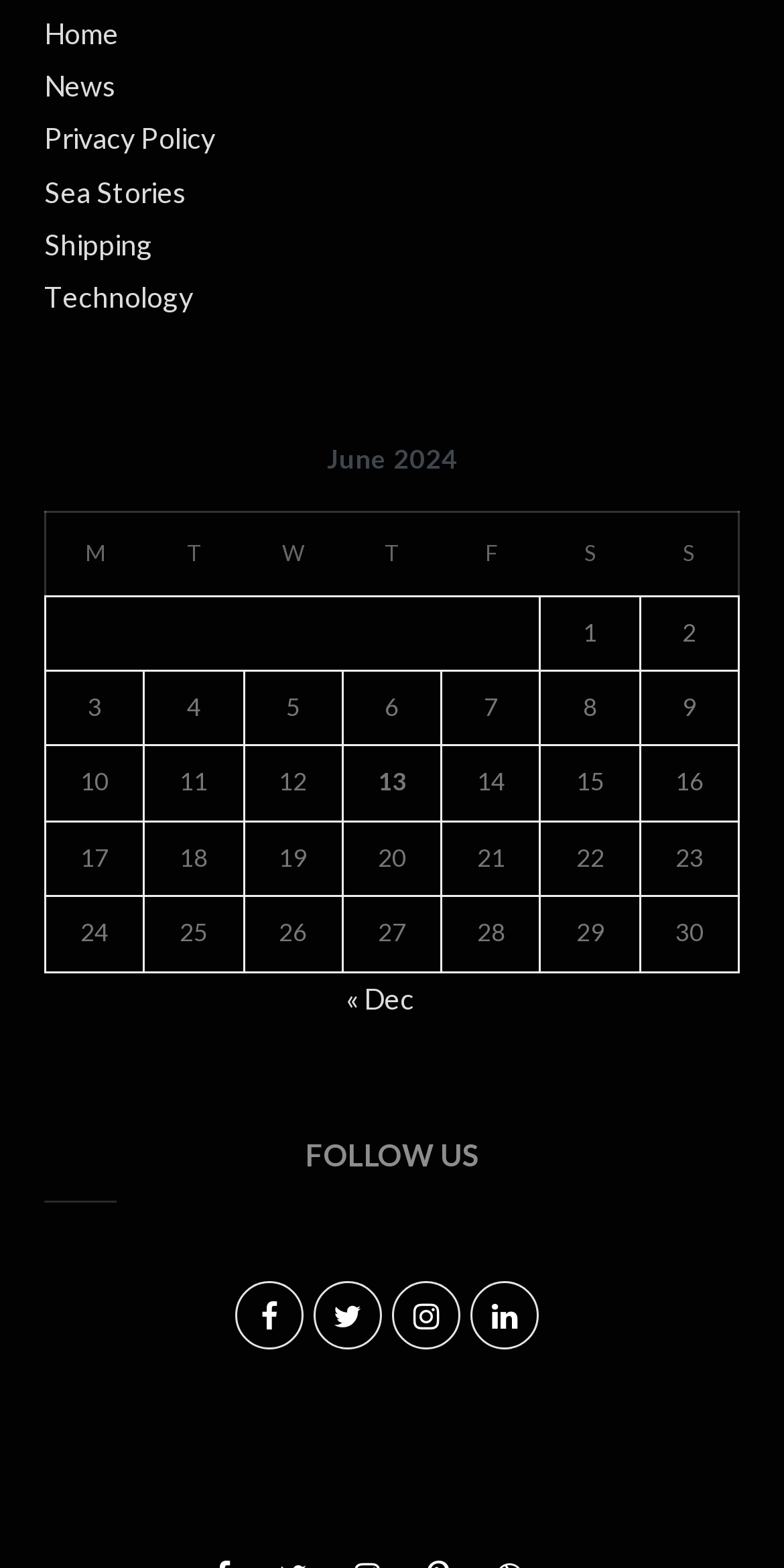Determine the bounding box coordinates of the clickable region to follow the instruction: "Go to previous month".

[0.441, 0.625, 0.528, 0.647]